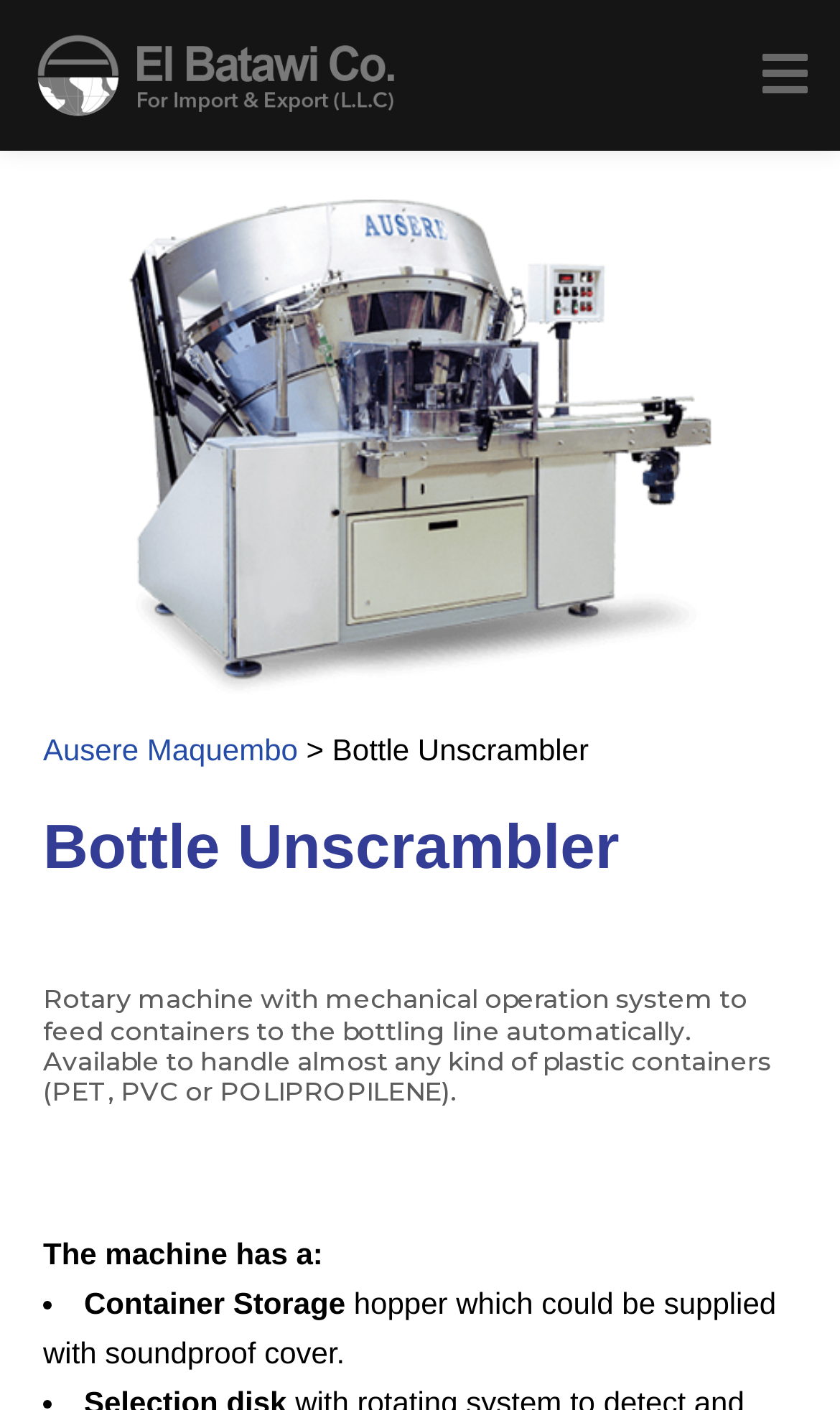Can you look at the image and give a comprehensive answer to the question:
What type of machine is described?

Based on the webpage content, specifically the heading 'Rotary machine with mechanical operation system to feed containers to the bottling line automatically.', it can be inferred that the machine being described is a rotary machine.